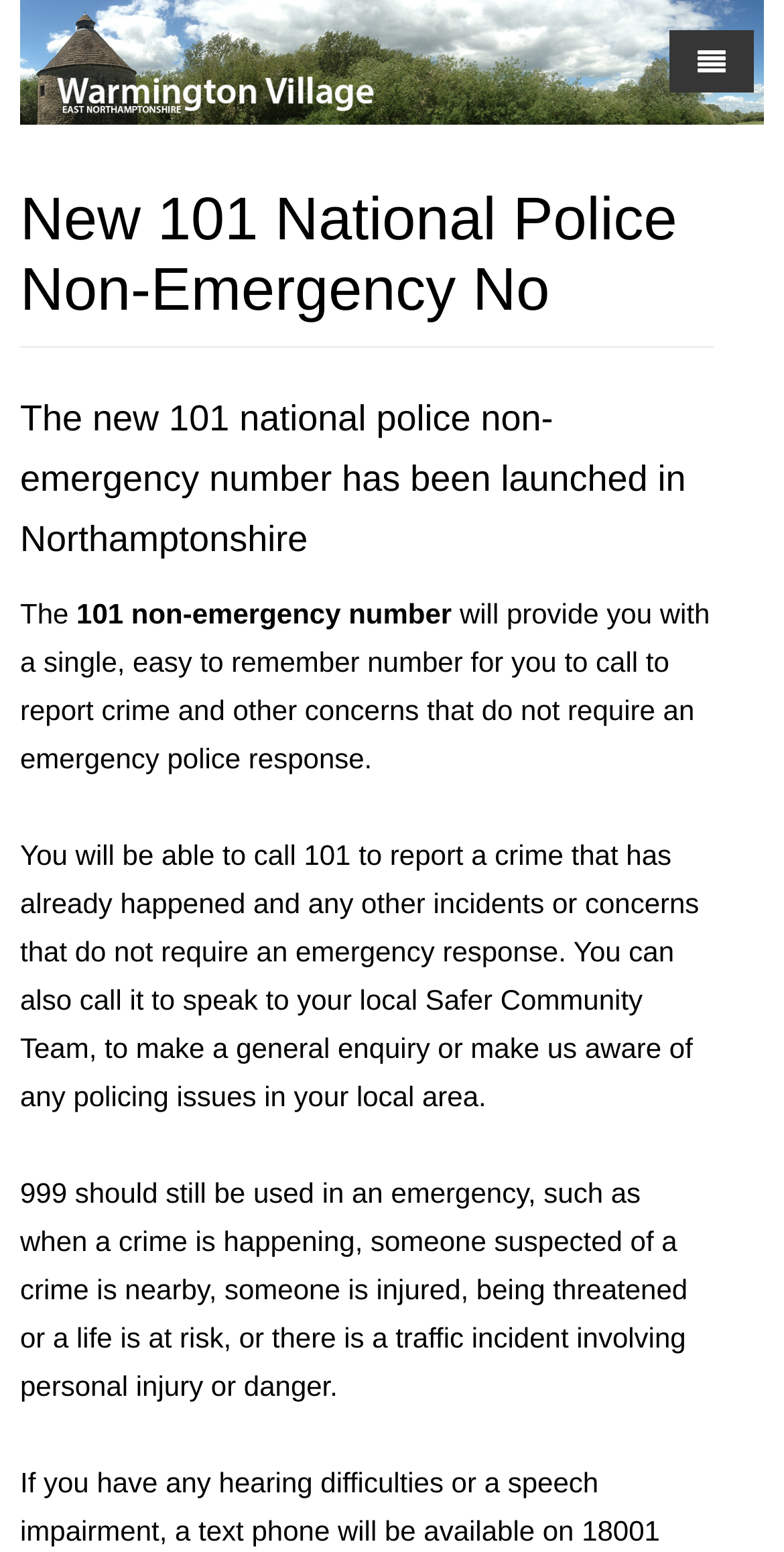What is the text of the webpage's headline?

New 101 National Police Non-Emergency No